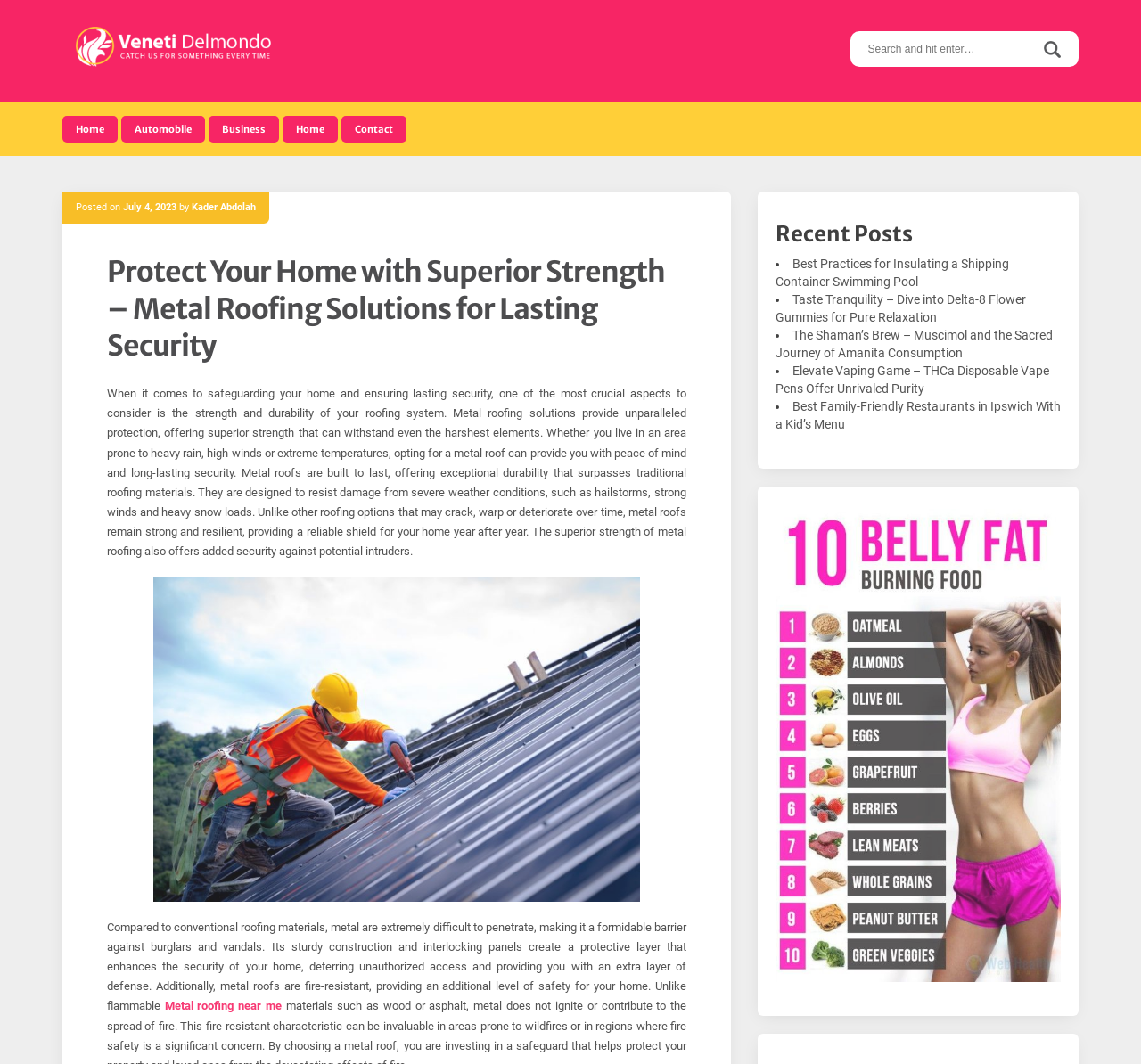Indicate the bounding box coordinates of the clickable region to achieve the following instruction: "Explore Recent Posts."

[0.68, 0.209, 0.93, 0.231]